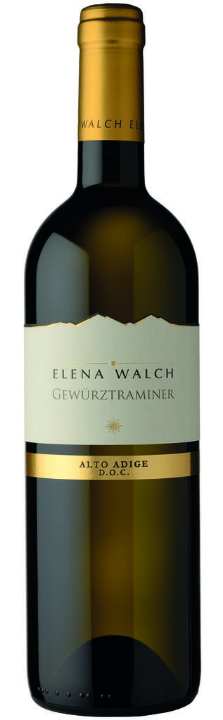What region is the wine from?
Answer the question with a thorough and detailed explanation.

The region of origin is indicated on the label as 'Alto Adige D.O.C.', which is a designation that certifies the wine's origin and classification.